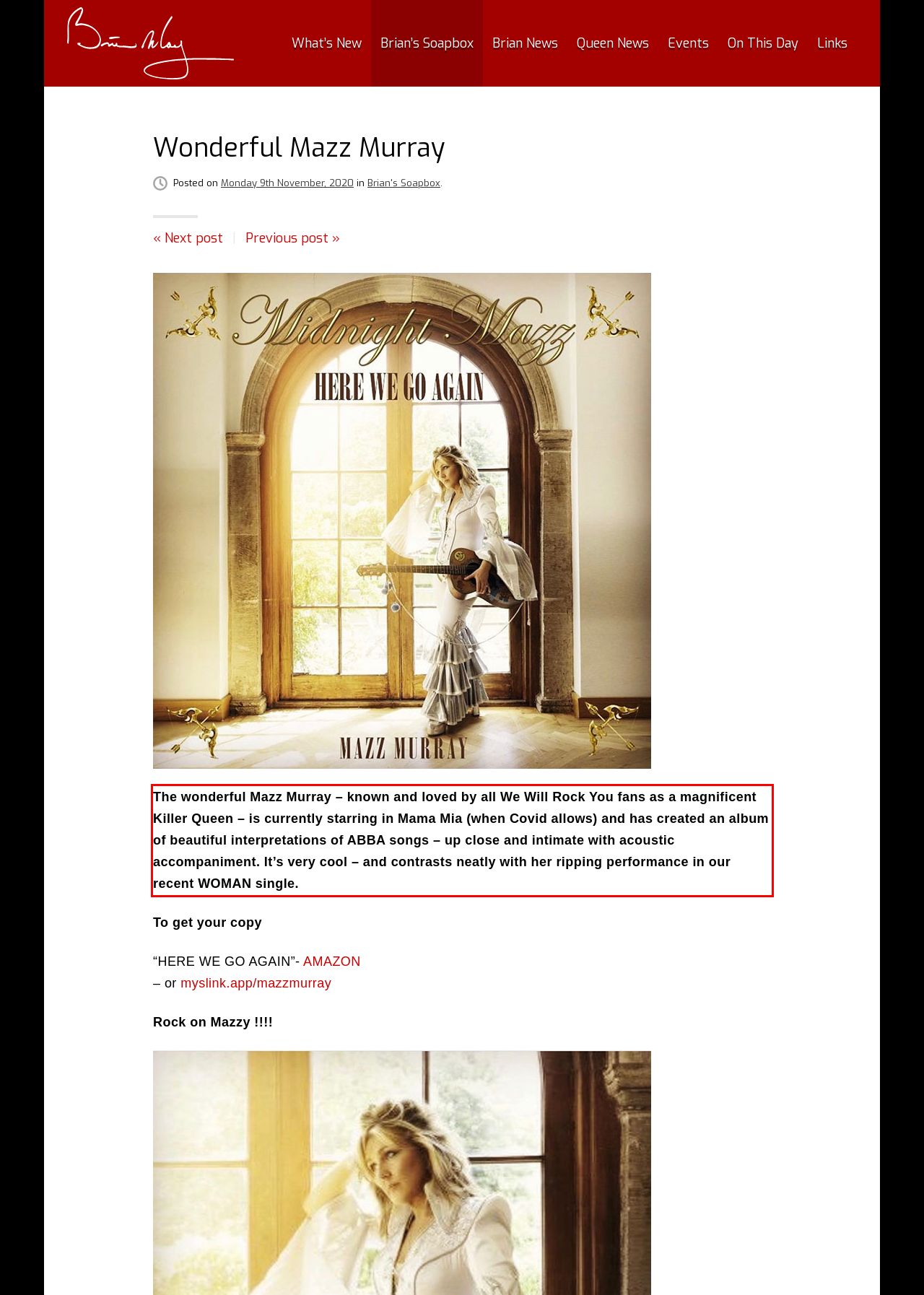You are given a screenshot of a webpage with a UI element highlighted by a red bounding box. Please perform OCR on the text content within this red bounding box.

The wonderful Mazz Murray – known and loved by all We Will Rock You fans as a magnificent Killer Queen – is currently starring in Mama Mia (when Covid allows) and has created an album of beautiful interpretations of ABBA songs – up close and intimate with acoustic accompaniment. It’s very cool – and contrasts neatly with her ripping performance in our recent WOMAN single.